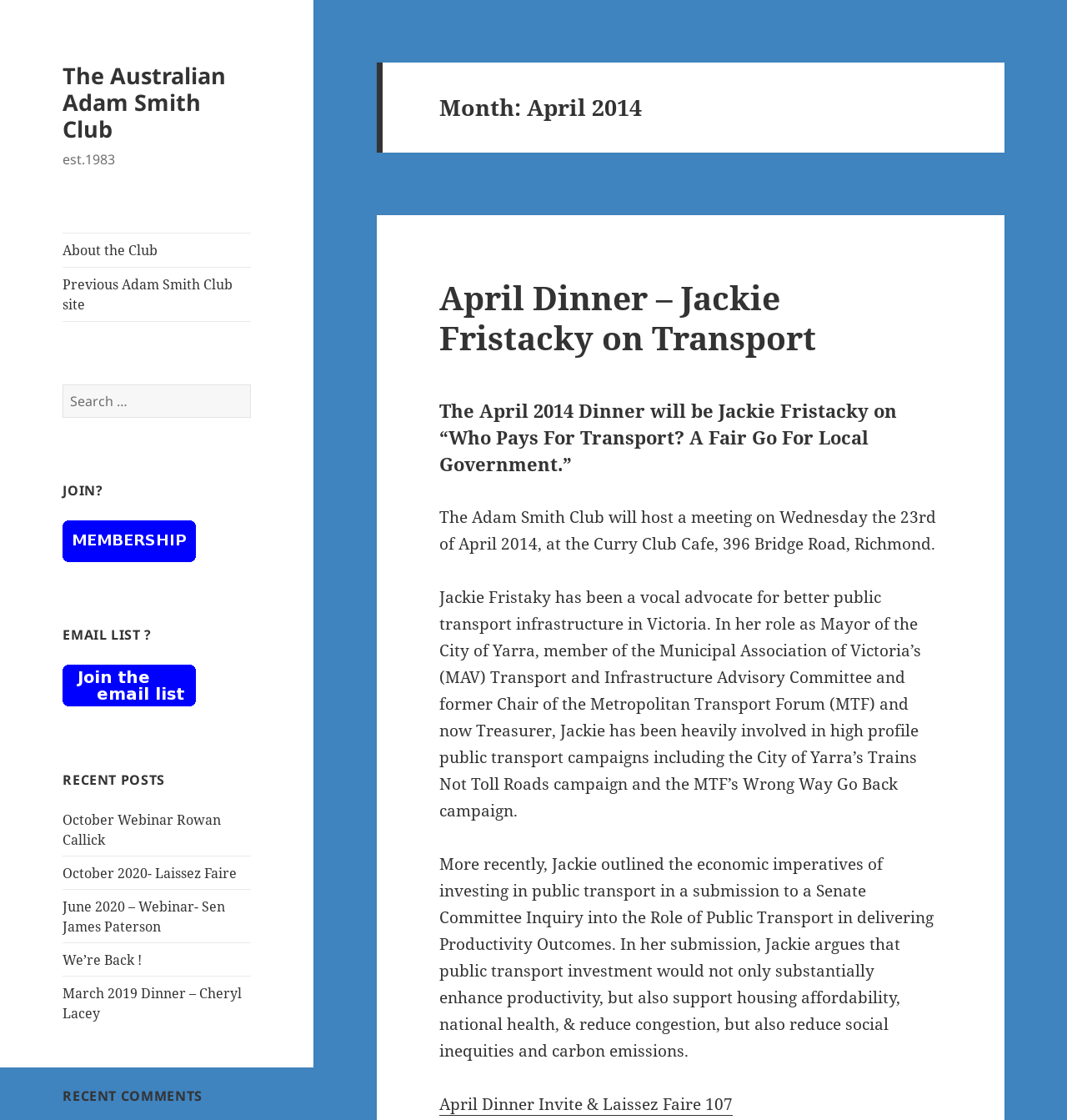Locate and extract the headline of this webpage.

Month: April 2014